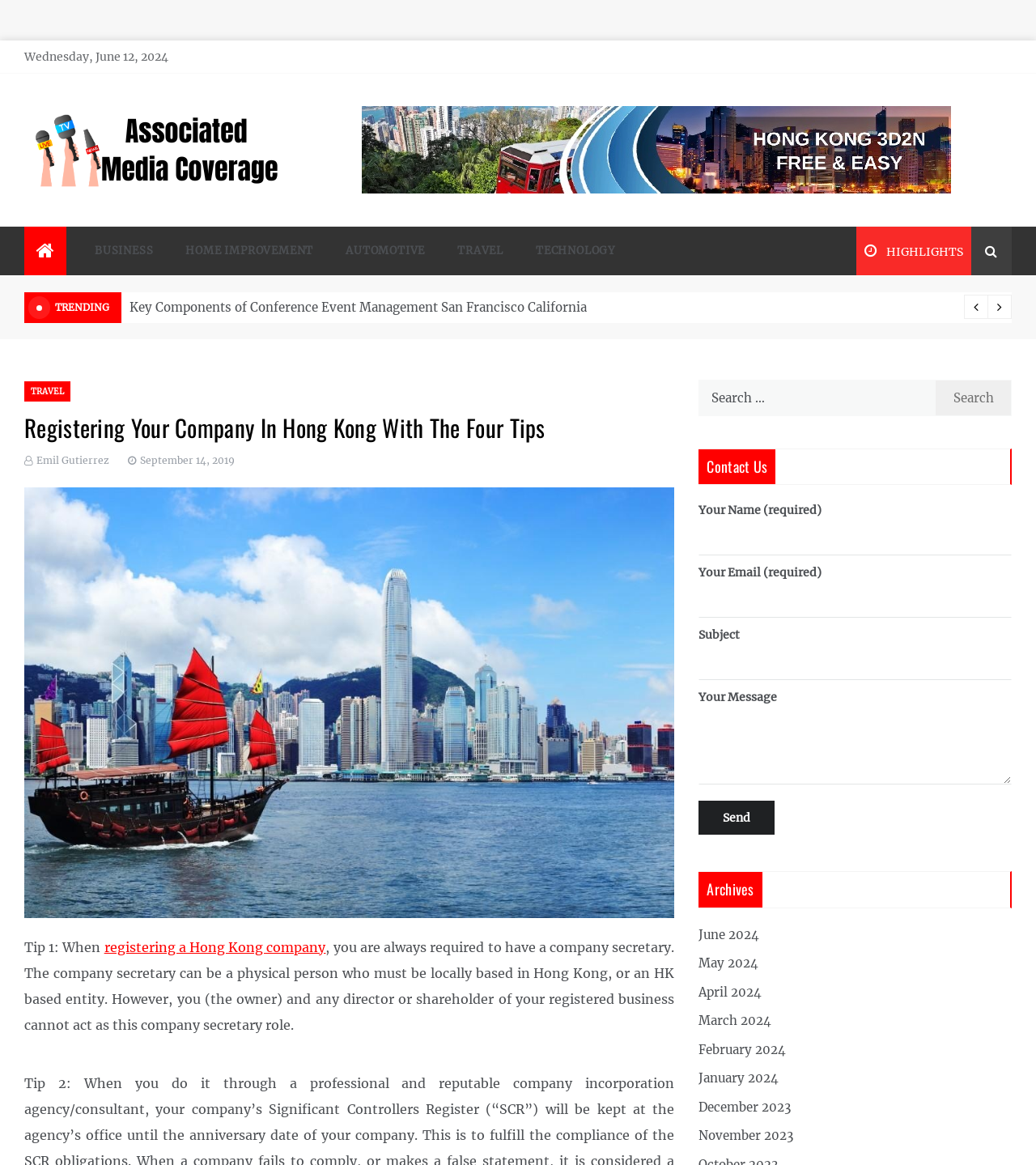Determine the bounding box coordinates of the region to click in order to accomplish the following instruction: "Search for something". Provide the coordinates as four float numbers between 0 and 1, specifically [left, top, right, bottom].

[0.902, 0.326, 0.977, 0.357]